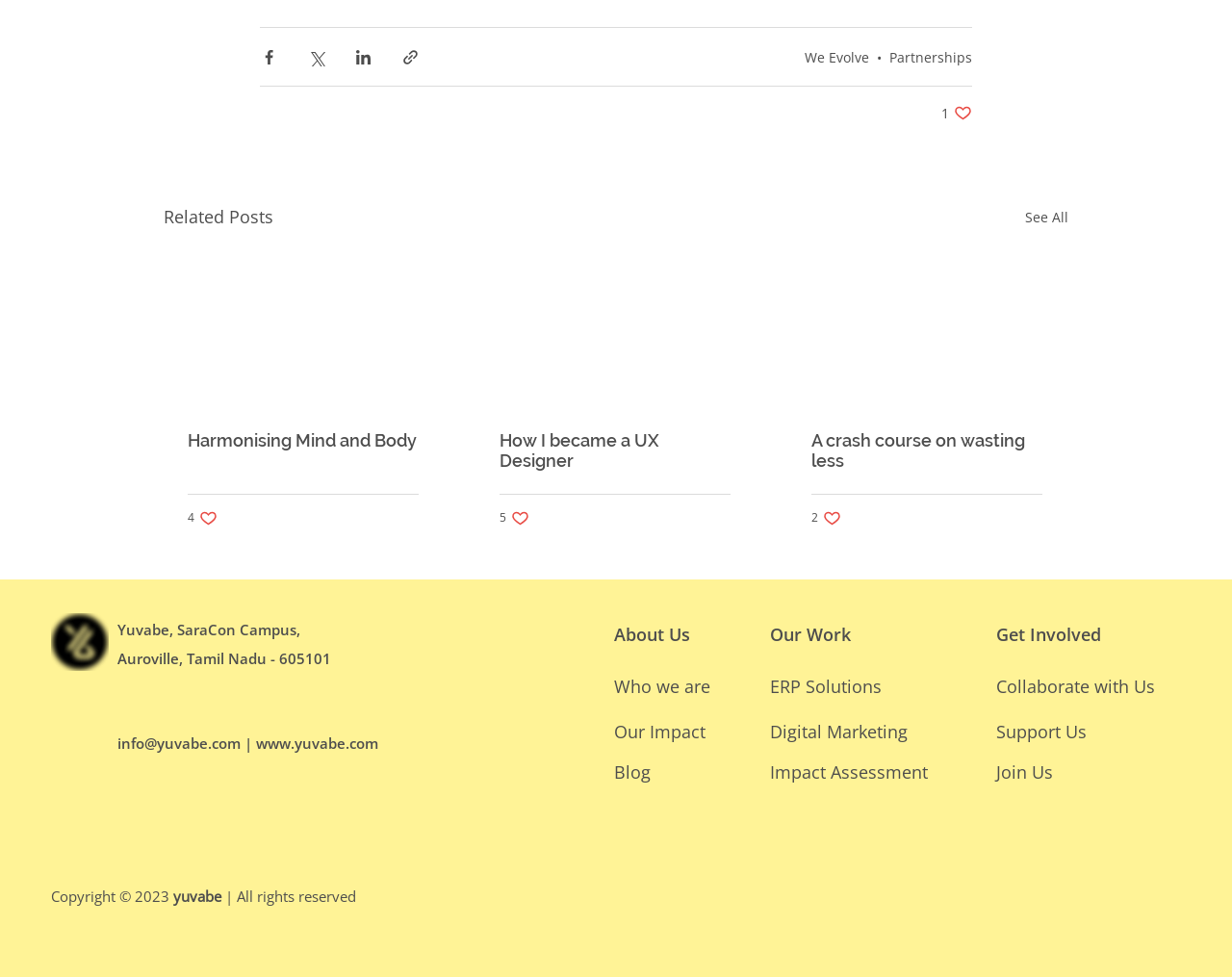What is the topic of the article on the left?
Give a detailed explanation using the information visible in the image.

The article on the left side of the webpage, which is one of the related posts, is about 'Harmonising Mind and Body'. This can be inferred from the link text 'Harmonising Mind and Body' within the article element.